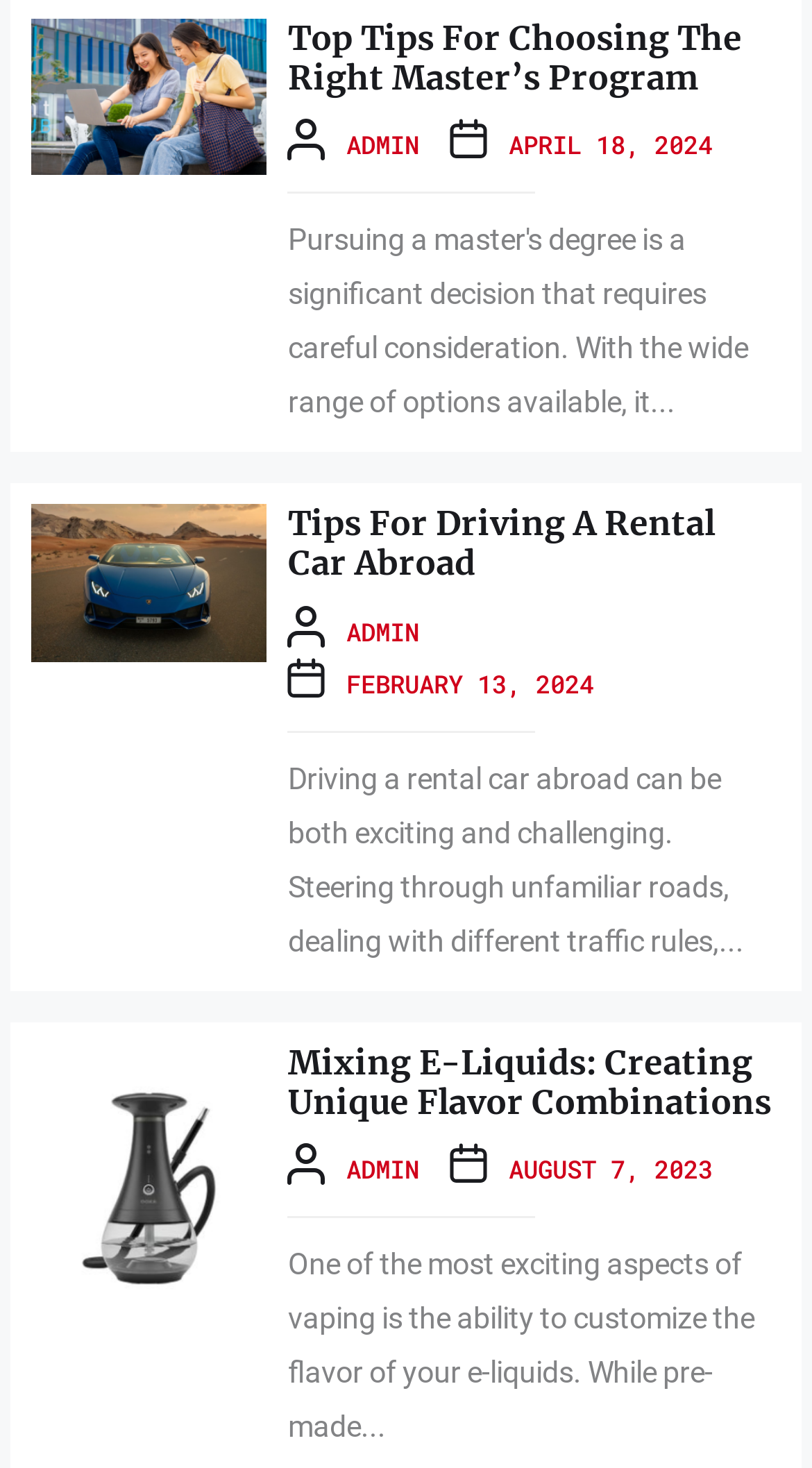Identify the bounding box coordinates for the region of the element that should be clicked to carry out the instruction: "View Tips For Driving A Rental Car Abroad". The bounding box coordinates should be four float numbers between 0 and 1, i.e., [left, top, right, bottom].

[0.038, 0.348, 0.329, 0.375]